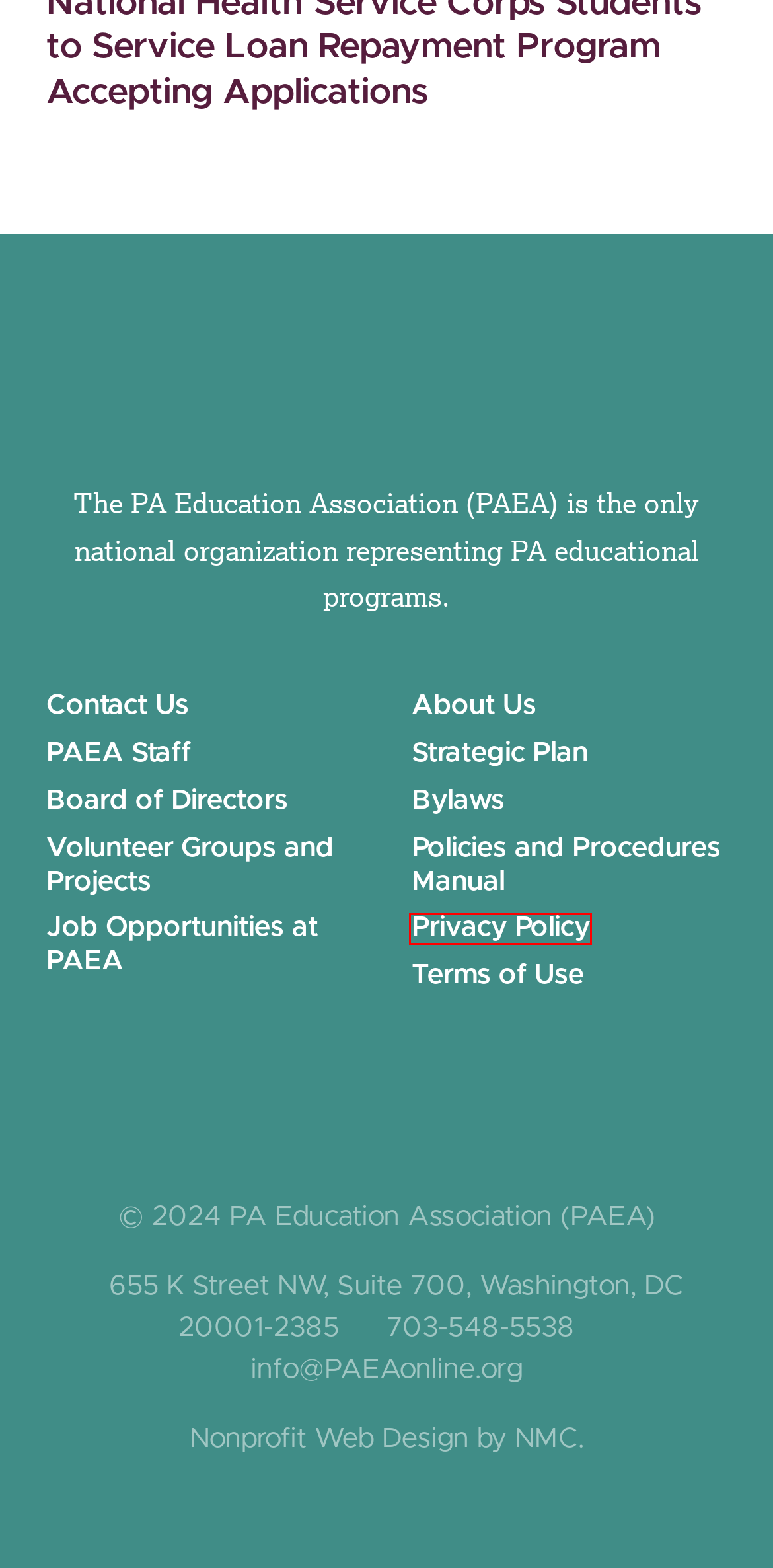Analyze the screenshot of a webpage that features a red rectangle bounding box. Pick the webpage description that best matches the new webpage you would see after clicking on the element within the red bounding box. Here are the candidates:
A. An Error has Occurred
B. PAEA Staff | PAEA
C. Board of Directors | PAEA
D. NHSC Scholarship Program Overview | NHSC
E. Privacy Policy | PAEA
F. Contact Us | PAEA
G. Volunteer Groups and Projects | PAEA
H. About Us | PAEA

E